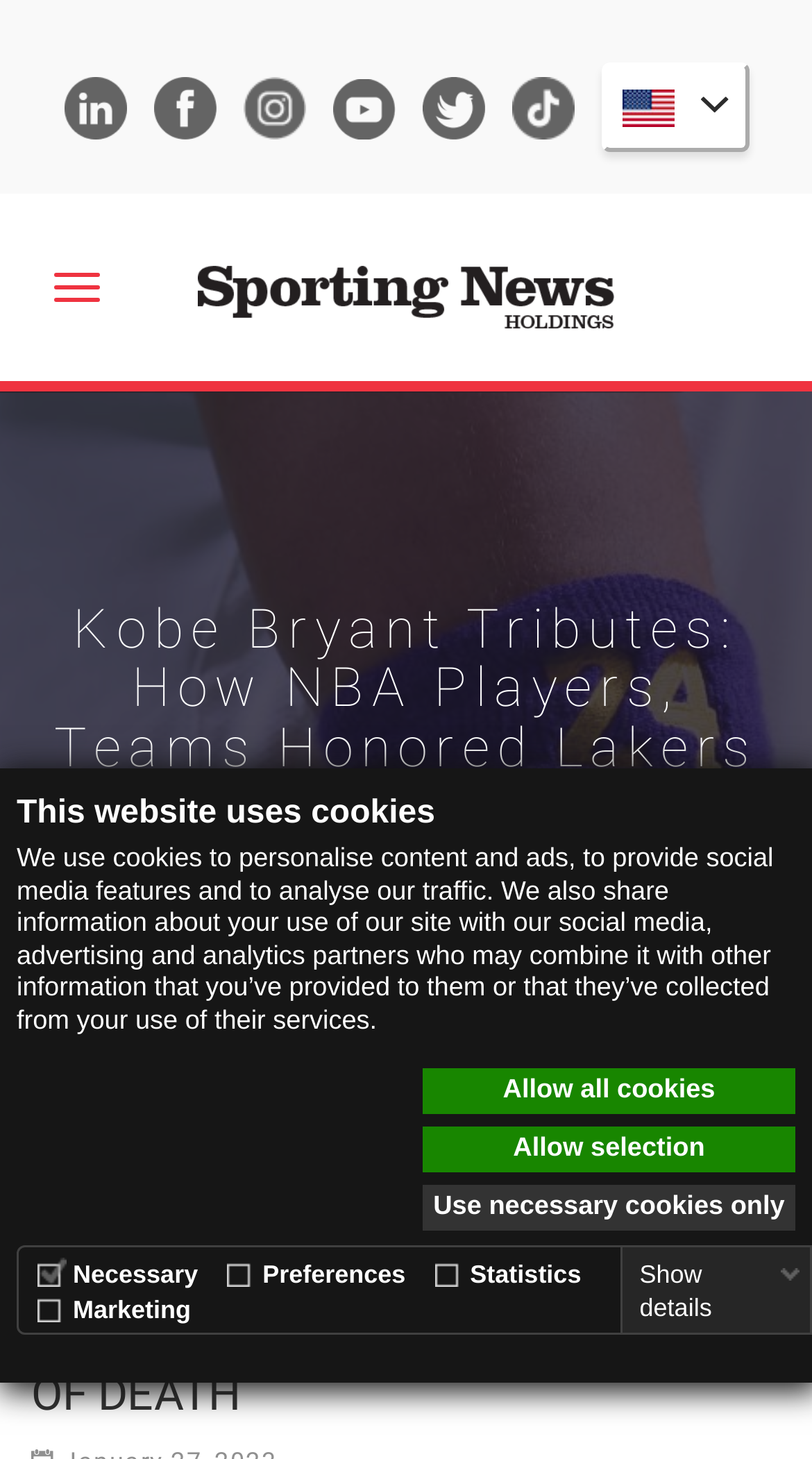Specify the bounding box coordinates of the element's area that should be clicked to execute the given instruction: "Click the Facebook link". The coordinates should be four float numbers between 0 and 1, i.e., [left, top, right, bottom].

[0.188, 0.053, 0.265, 0.096]